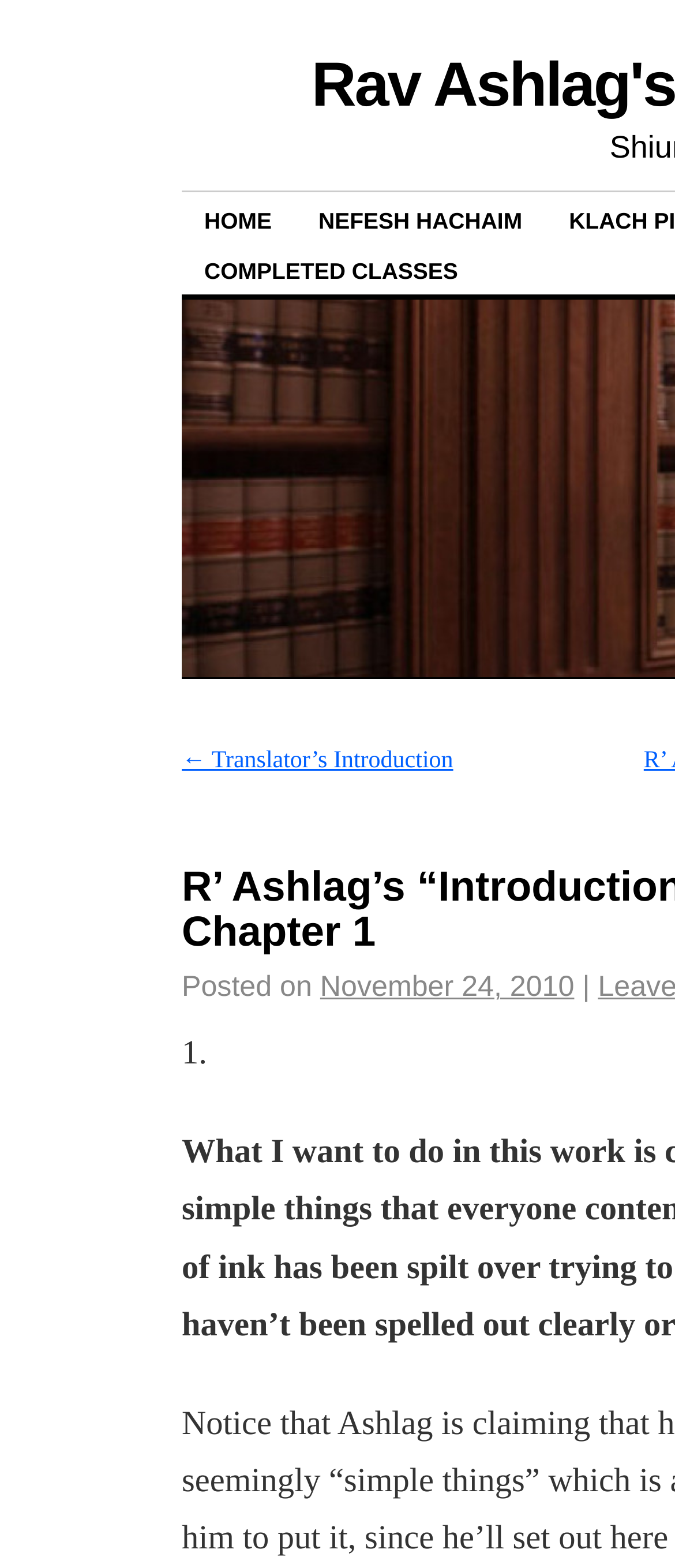Describe all the key features and sections of the webpage thoroughly.

This webpage appears to be a blog post or an article page, specifically Chapter 1 of "R' Ashlag's Introduction to the Zohar". At the top, there are three main navigation links: "HOME" on the left, "NEFESH HACHAIM" in the center, and "COMPLETED CLASSES" on the right. 

Below these links, there is a secondary navigation section with a link "← Translator’s Introduction" on the left, and a "Posted on" label followed by a date "November 24, 2010" on the right, separated by a vertical bar. 

The main content of the page starts with a numbered title, "1.", which suggests that the article is divided into sections or chapters. The meta description provides a brief summary of the article's content, which discusses clarifying certain simple yet contentious issues.